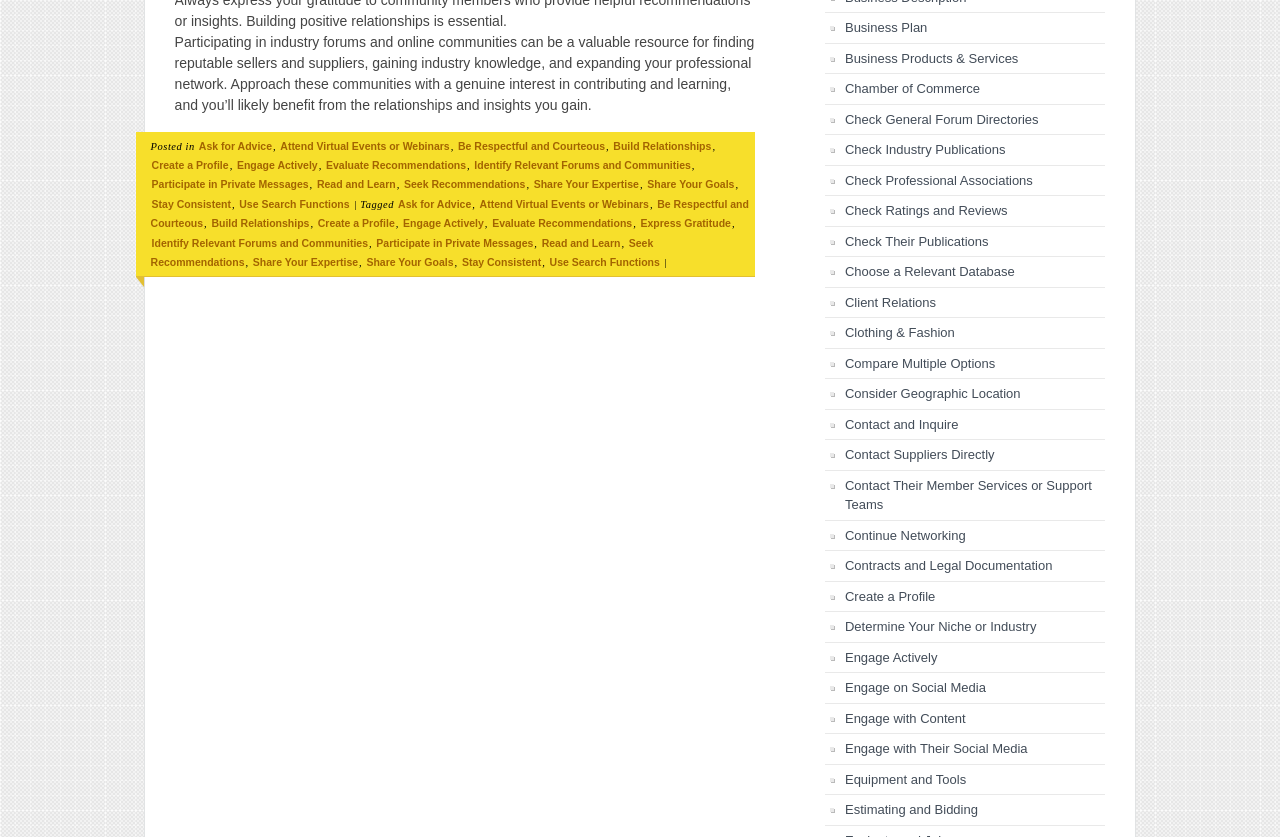For the given element description Check Professional Associations, determine the bounding box coordinates of the UI element. The coordinates should follow the format (top-left x, top-left y, bottom-right x, bottom-right y) and be within the range of 0 to 1.

[0.66, 0.206, 0.807, 0.224]